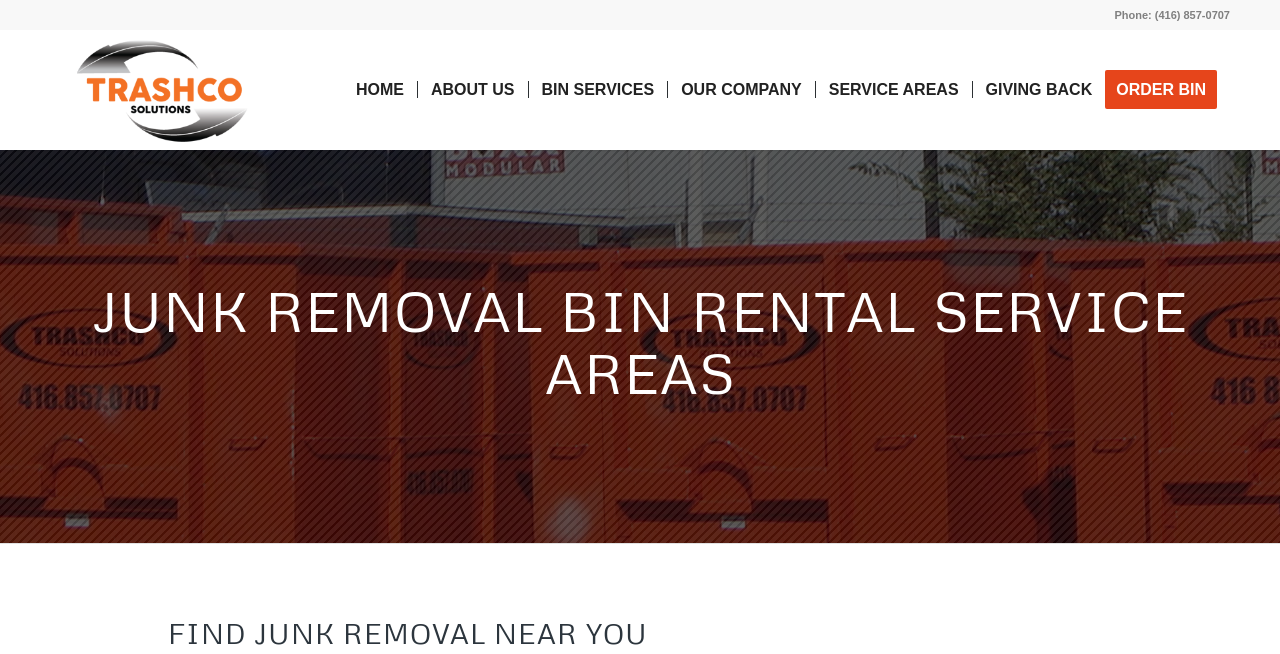What is the headline of the webpage?

JUNK REMOVAL BIN RENTAL SERVICE AREAS